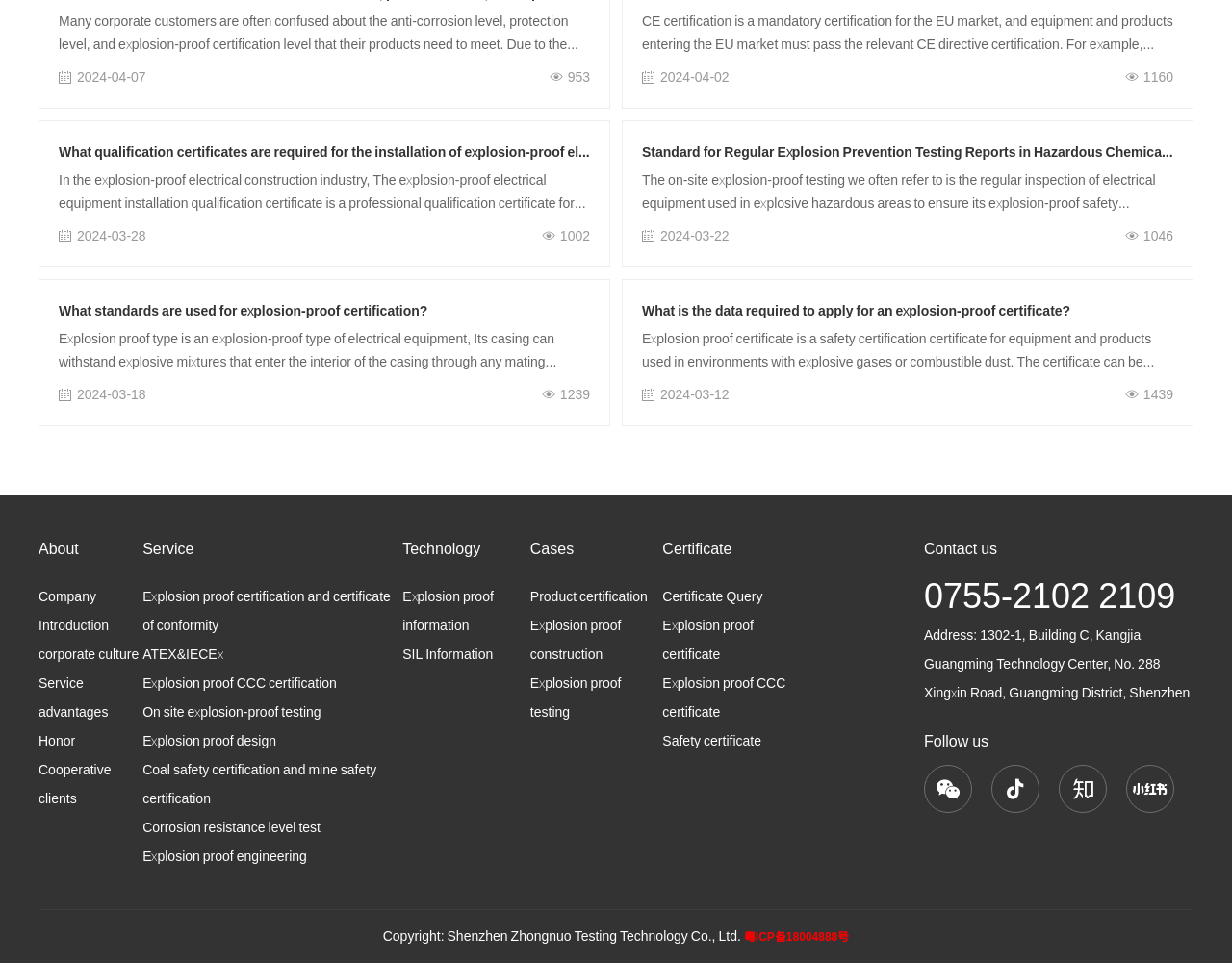Refer to the screenshot and give an in-depth answer to this question: What is the name of the company?

I found the company name by looking at the copyright information at the bottom of the webpage, where it is listed as 'Copyright: Shenzhen Zhongnuo Testing Technology Co., Ltd.'.